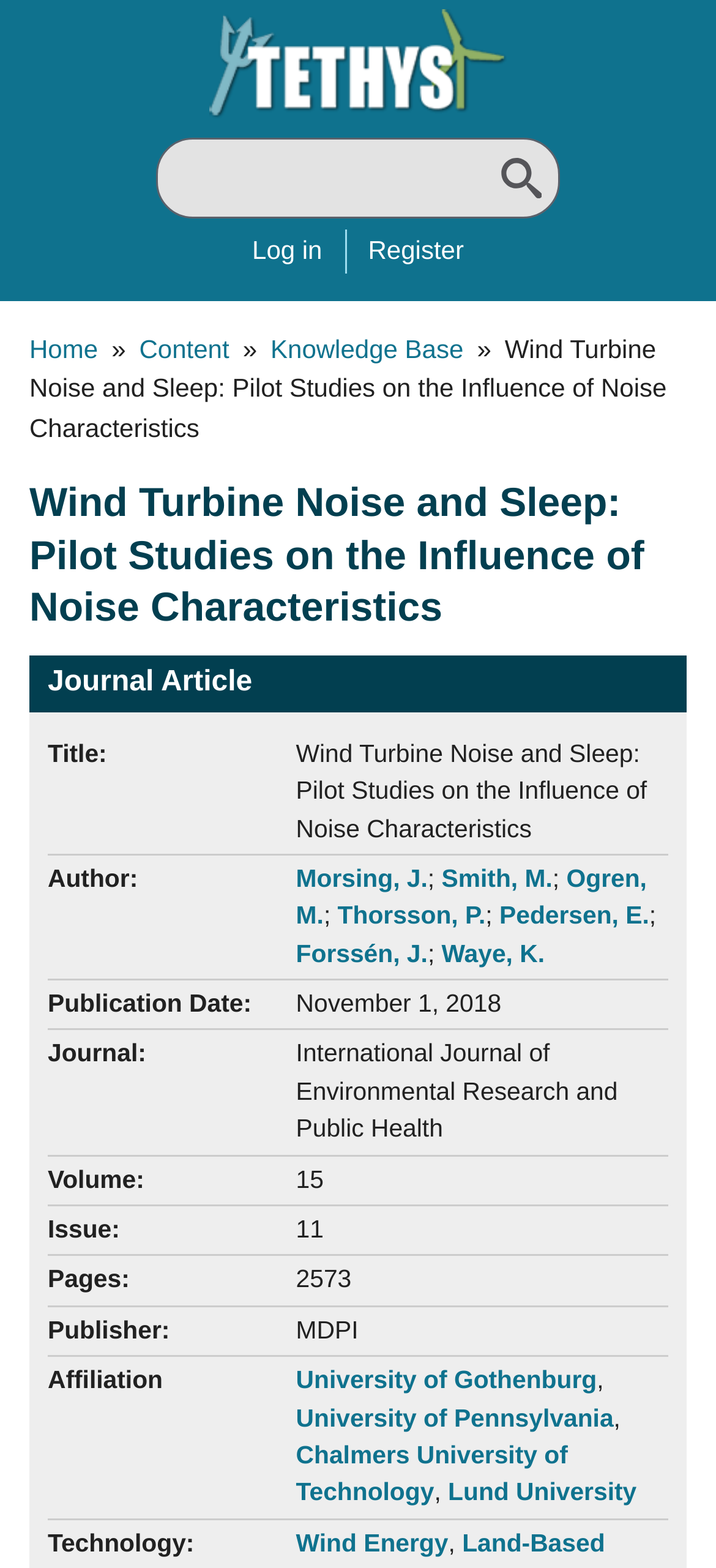What is the name of the university affiliated with the authors?
Please answer the question with as much detail and depth as you can.

I found the names of the universities affiliated with the authors by looking at the link elements with the text 'University of Gothenburg', 'University of Pennsylvania', etc. which are child elements of the static text element with the text 'Affiliation'.